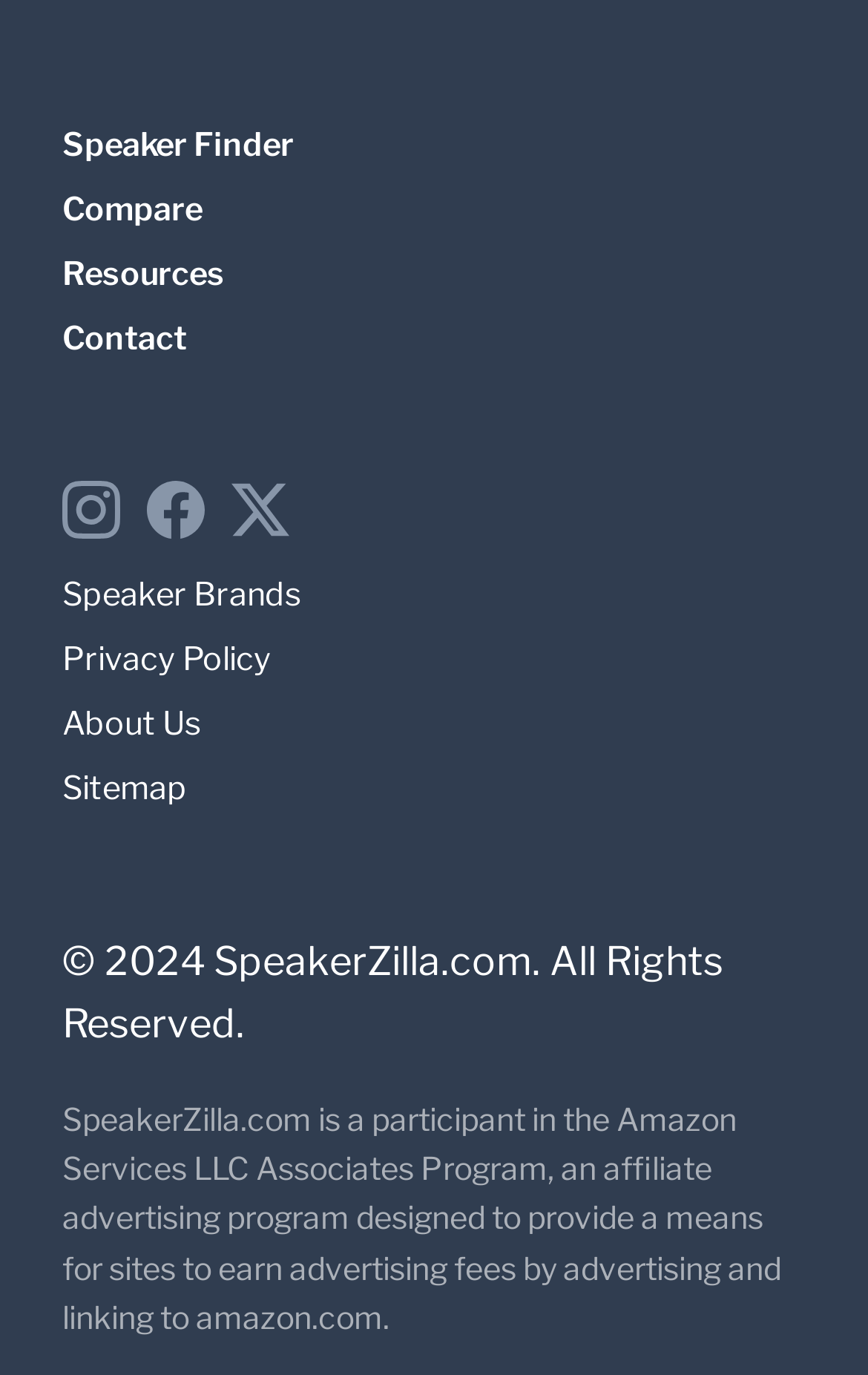What is the year of the copyright notice?
We need a detailed and meticulous answer to the question.

I found the copyright notice at the bottom of the page, which states '© 2024 SpeakerZilla.com. All Rights Reserved.', indicating that the year of the copyright notice is 2024.